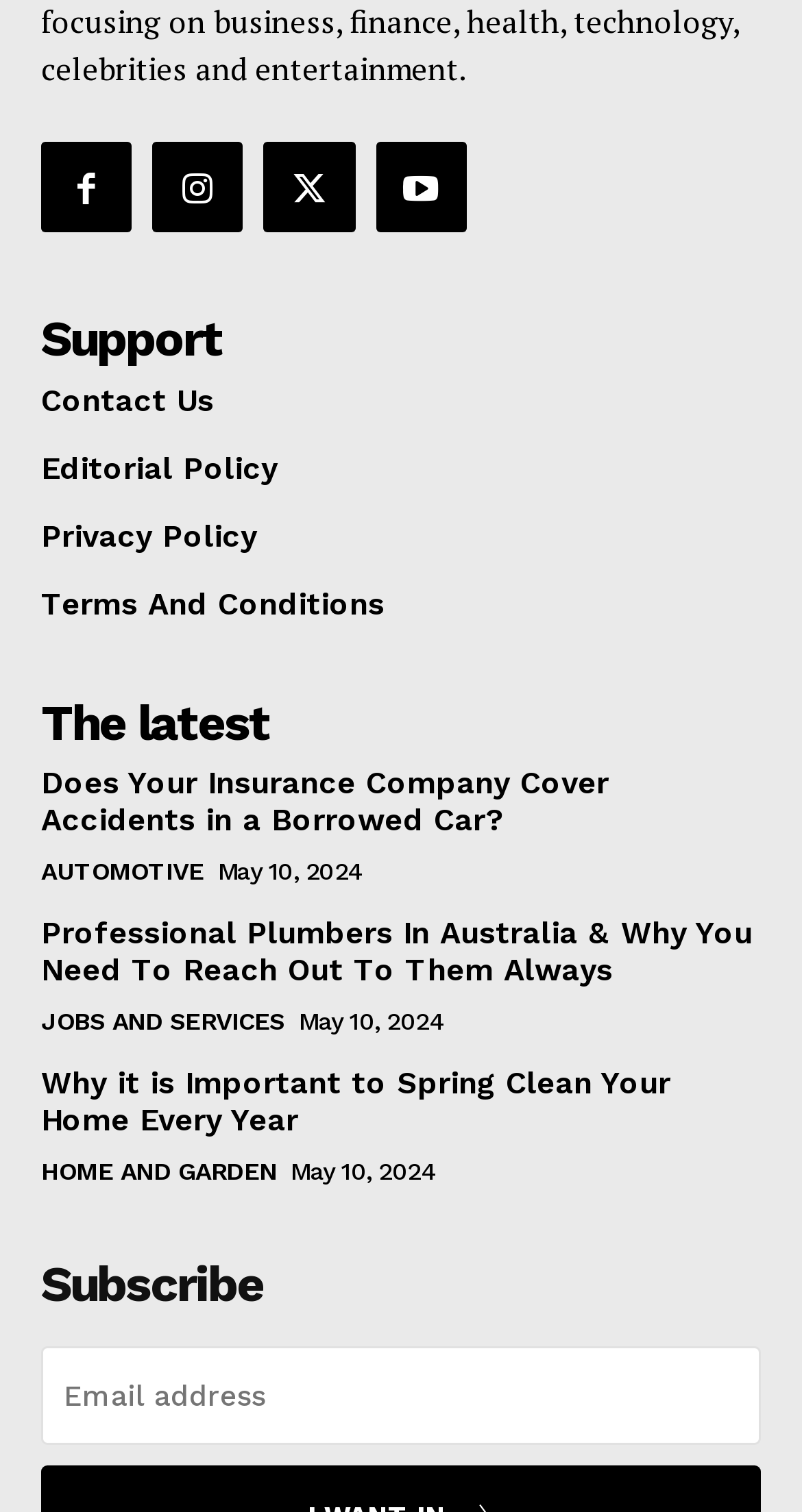Please determine the bounding box coordinates of the element to click in order to execute the following instruction: "Learn about Professional Plumbers In Australia & Why You Need To Reach Out To Them Always". The coordinates should be four float numbers between 0 and 1, specified as [left, top, right, bottom].

[0.051, 0.605, 0.938, 0.654]